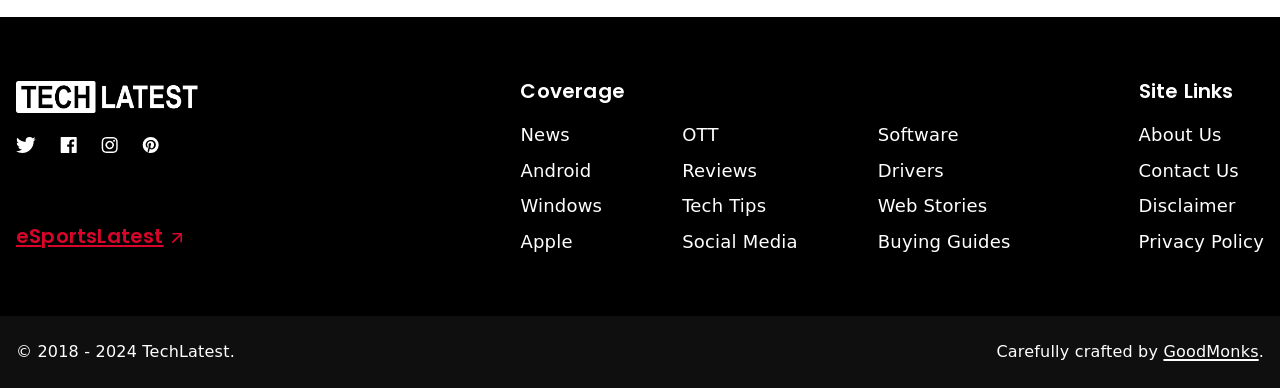Answer the following query concisely with a single word or phrase:
What is the text above the 'Site Links' section?

Coverage